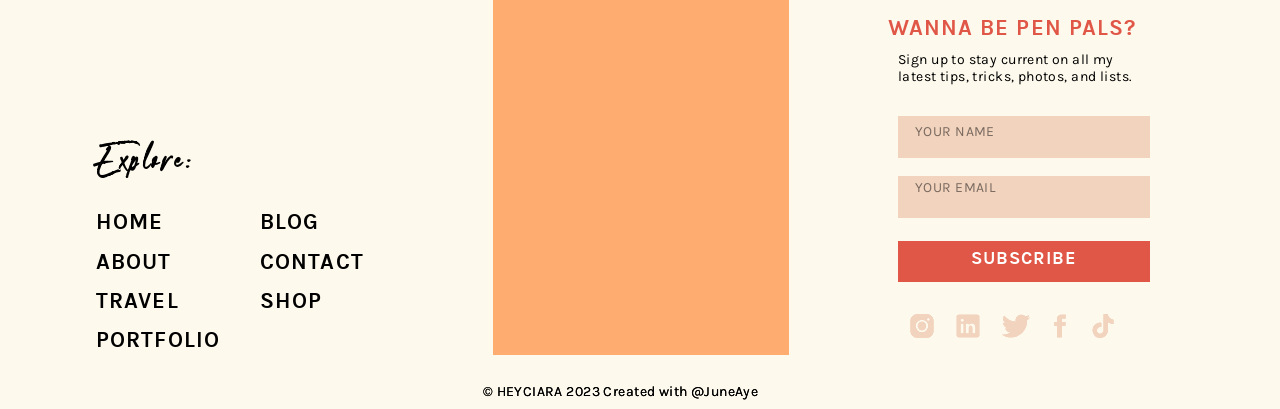How many navigation links are there?
Please describe in detail the information shown in the image to answer the question.

I counted the number of link elements with distinct text content, such as 'HOME', 'ABOUT', 'TRAVEL', 'BLOG', 'CONTACT', 'SHOP', and 'PORTFOLIO', which suggests that there are 7 navigation links.